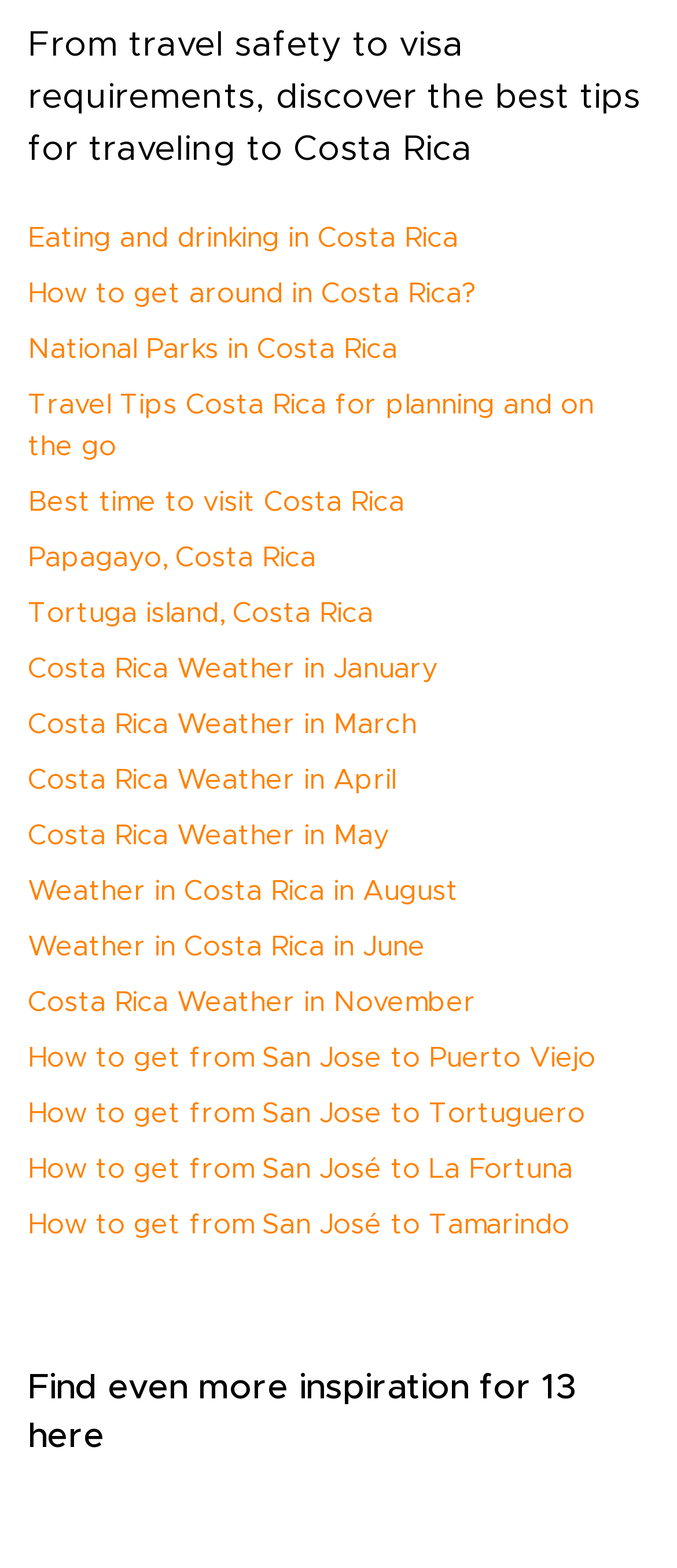Find the bounding box coordinates for the element described here: "Costa Rica Weather in May".

[0.041, 0.522, 0.574, 0.54]